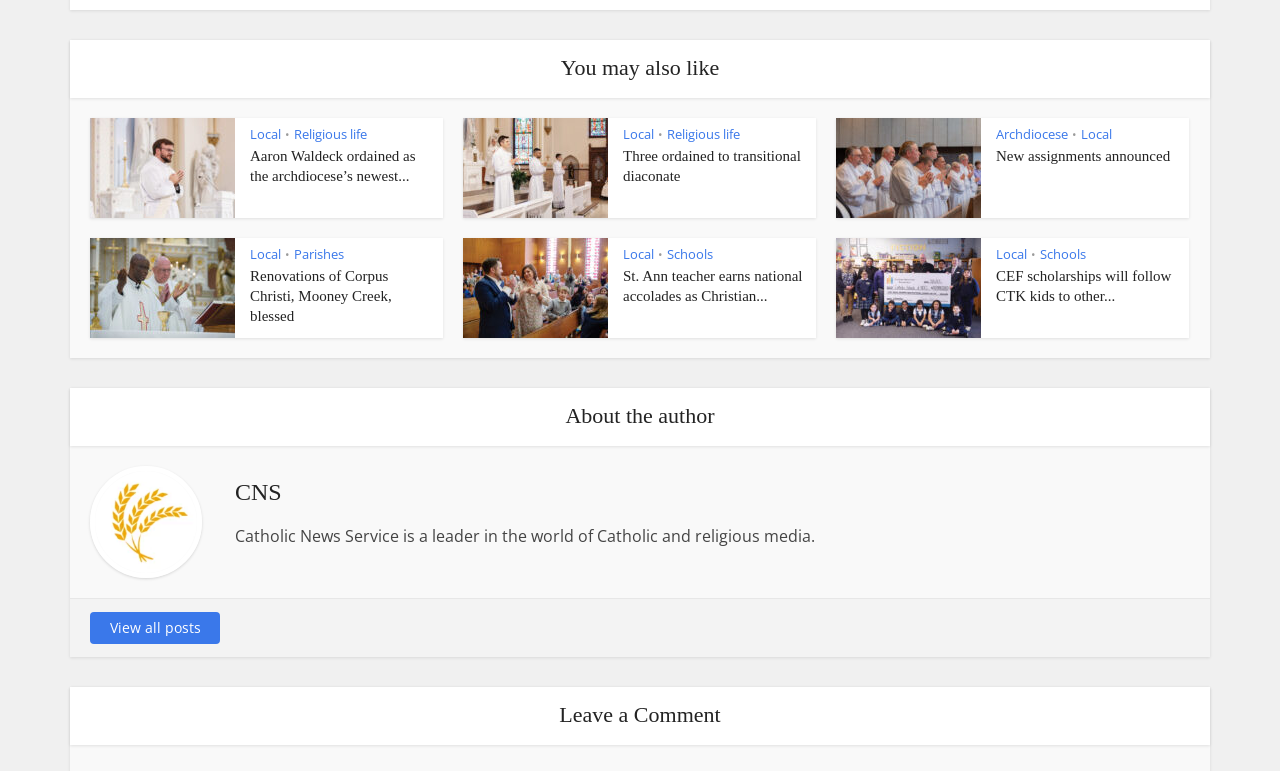Determine the bounding box coordinates of the region to click in order to accomplish the following instruction: "View the Entrepreneur category". Provide the coordinates as four float numbers between 0 and 1, specifically [left, top, right, bottom].

None